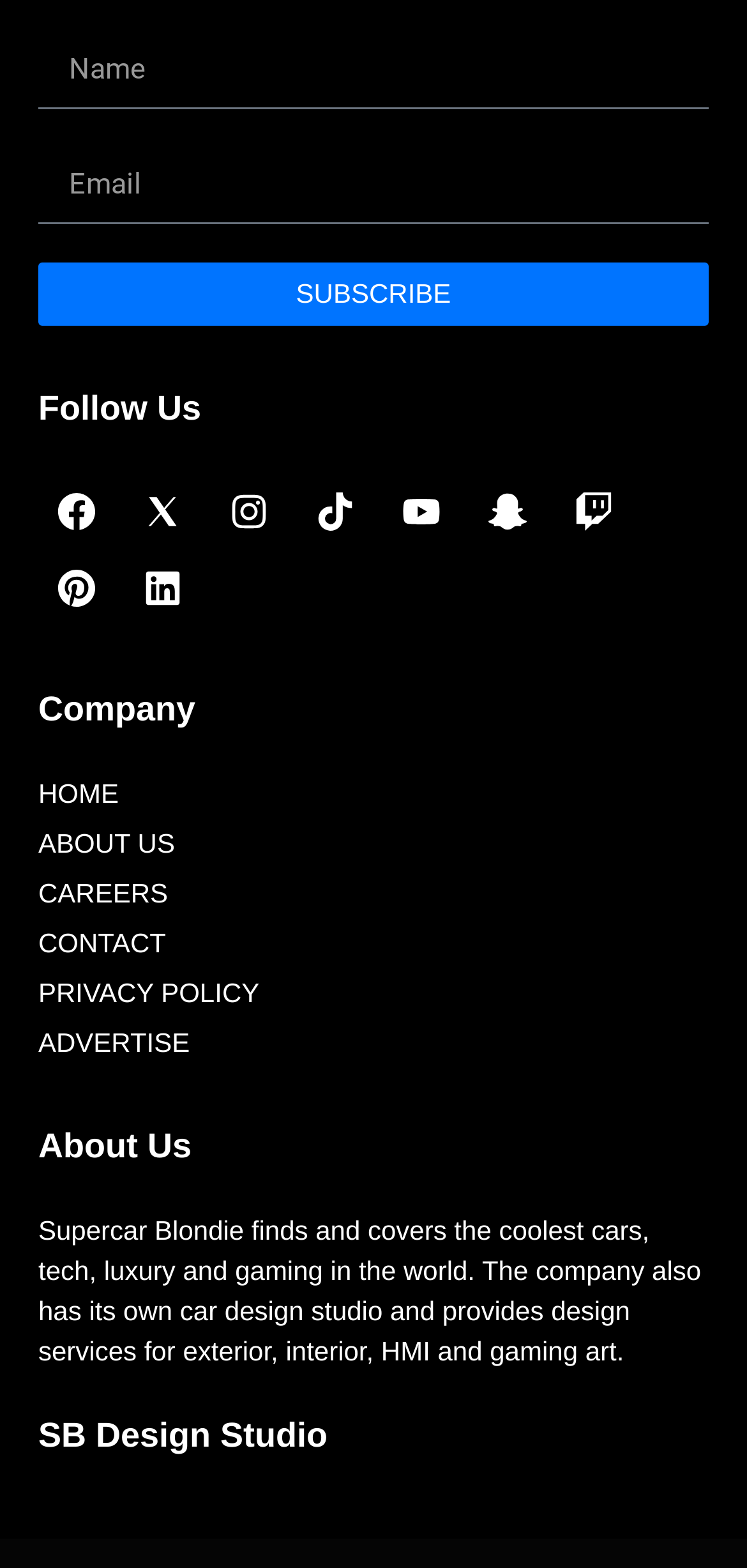Can you identify the bounding box coordinates of the clickable region needed to carry out this instruction: 'Learn more about the company'? The coordinates should be four float numbers within the range of 0 to 1, stated as [left, top, right, bottom].

[0.051, 0.436, 0.949, 0.469]